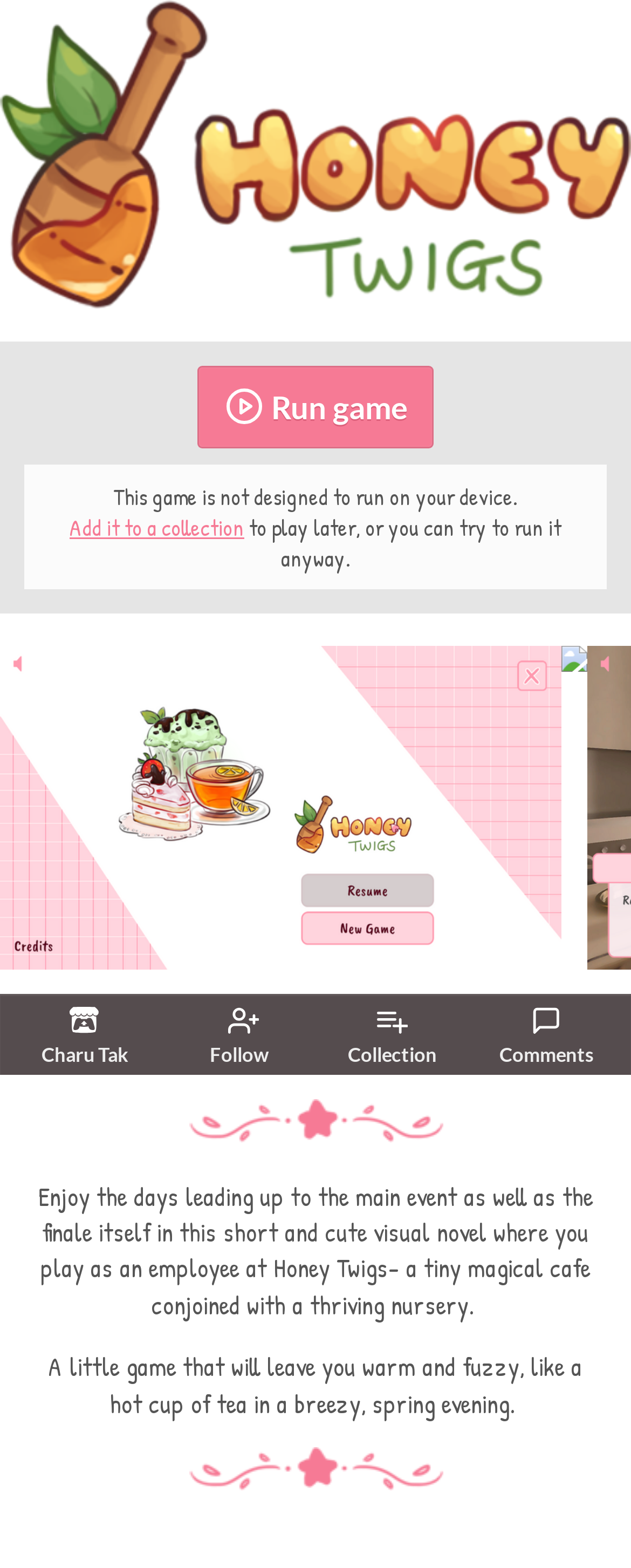Specify the bounding box coordinates (top-left x, top-left y, bottom-right x, bottom-right y) of the UI element in the screenshot that matches this description: Comments

[0.778, 0.637, 0.953, 0.68]